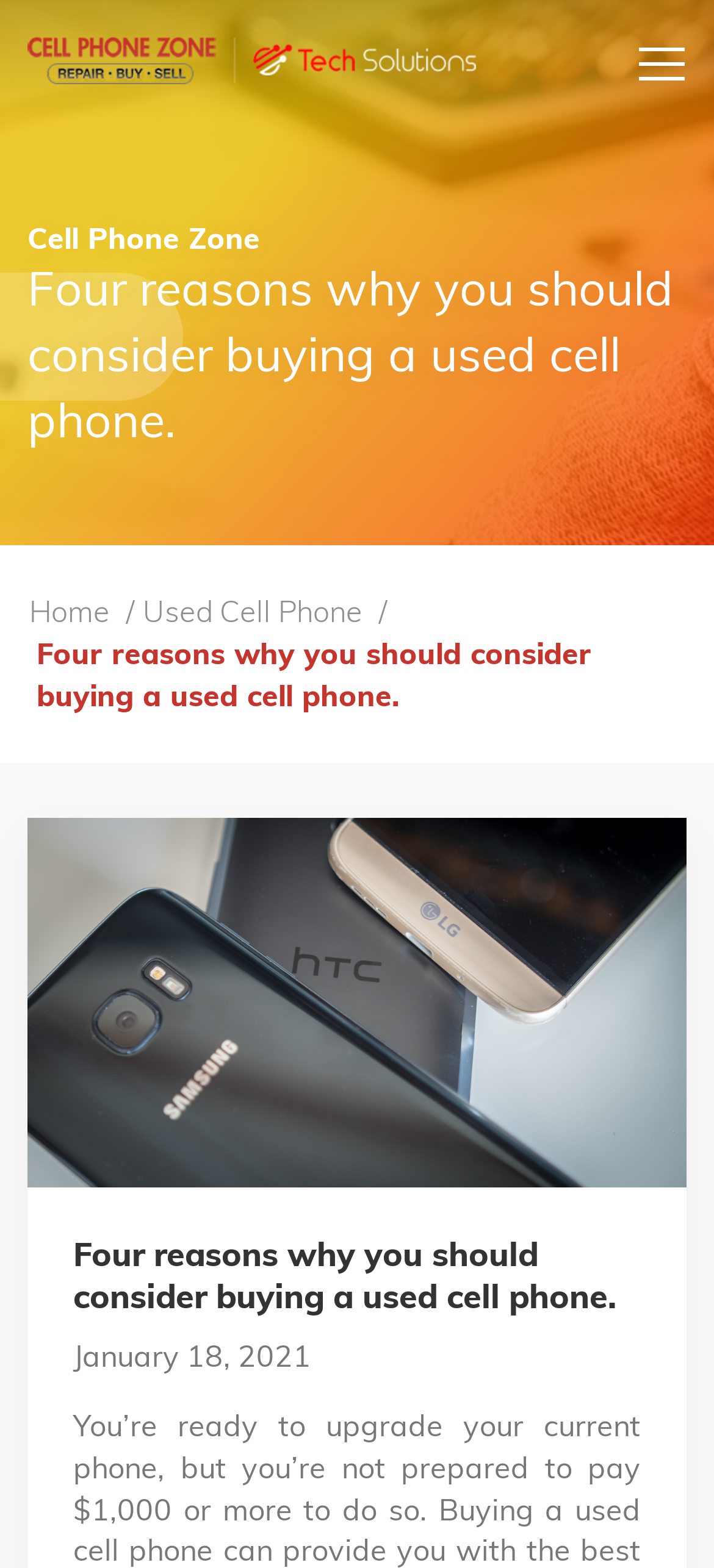Extract the bounding box of the UI element described as: "parent_node: Repairs aria-label="Toggle navigation"".

[0.892, 0.025, 0.961, 0.051]